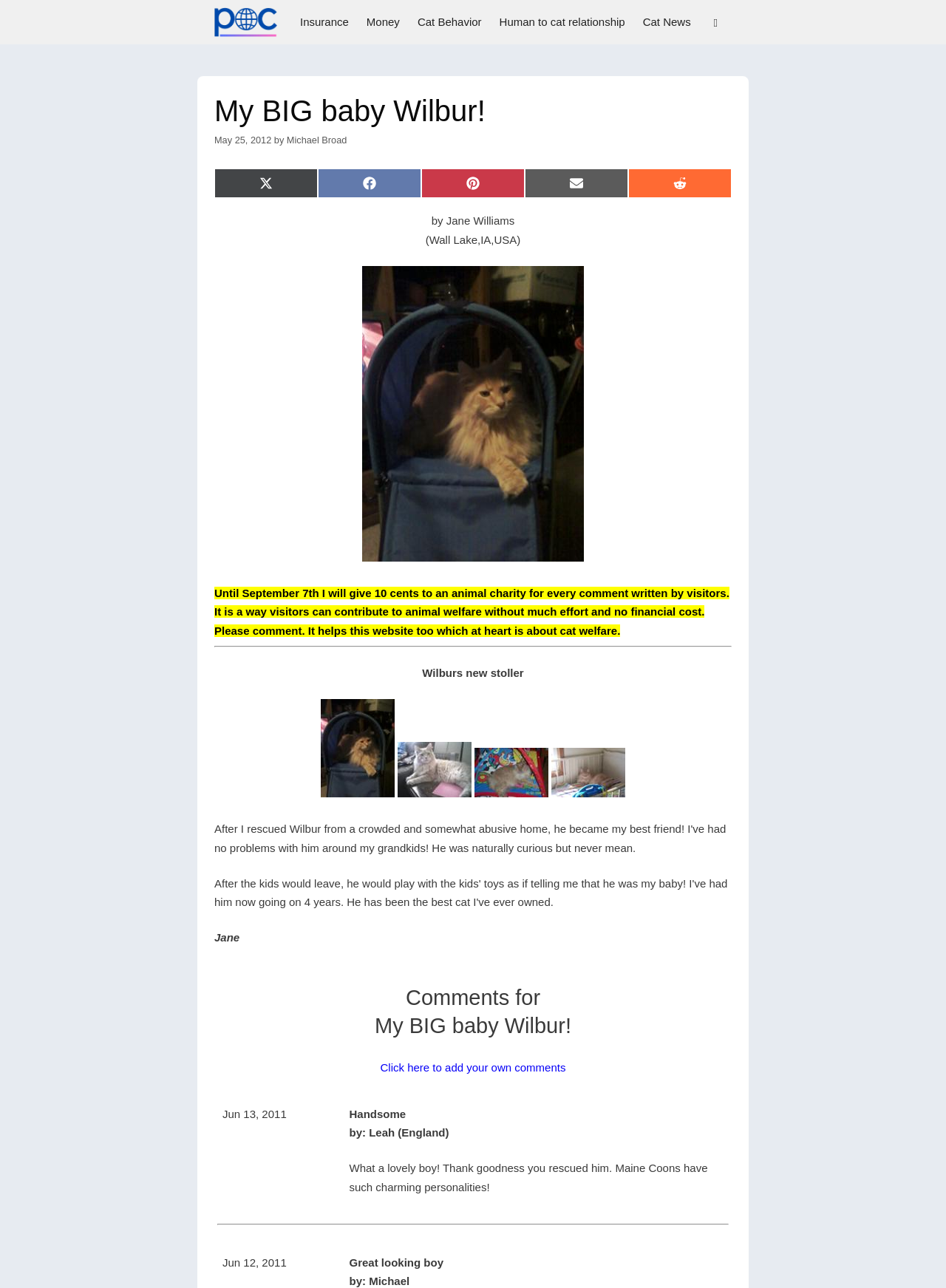Can you find the bounding box coordinates of the area I should click to execute the following instruction: "Click on the 'Insurance' link"?

[0.308, 0.0, 0.378, 0.034]